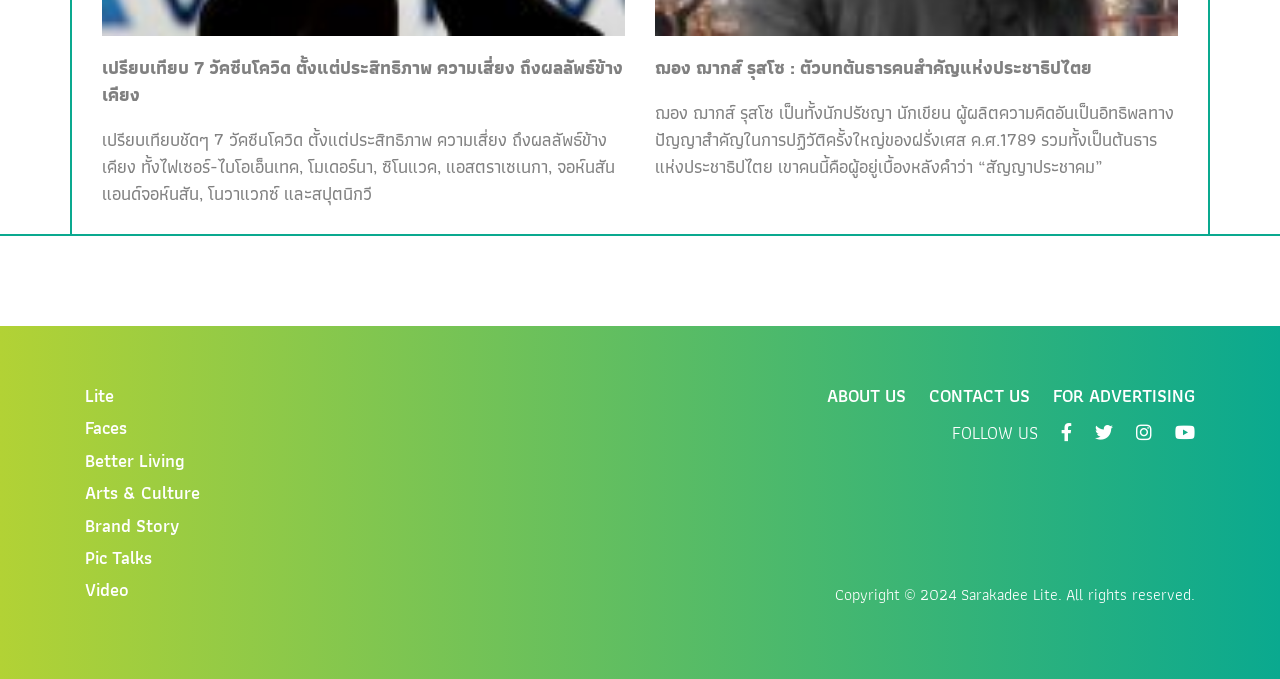How many navigation links are in the footer?
Please provide a comprehensive answer based on the contents of the image.

The footer section of the webpage has a navigation section with links 'ABOUT US', 'CONTACT US', and 'FOR ADVERTISING', which are three navigation links.